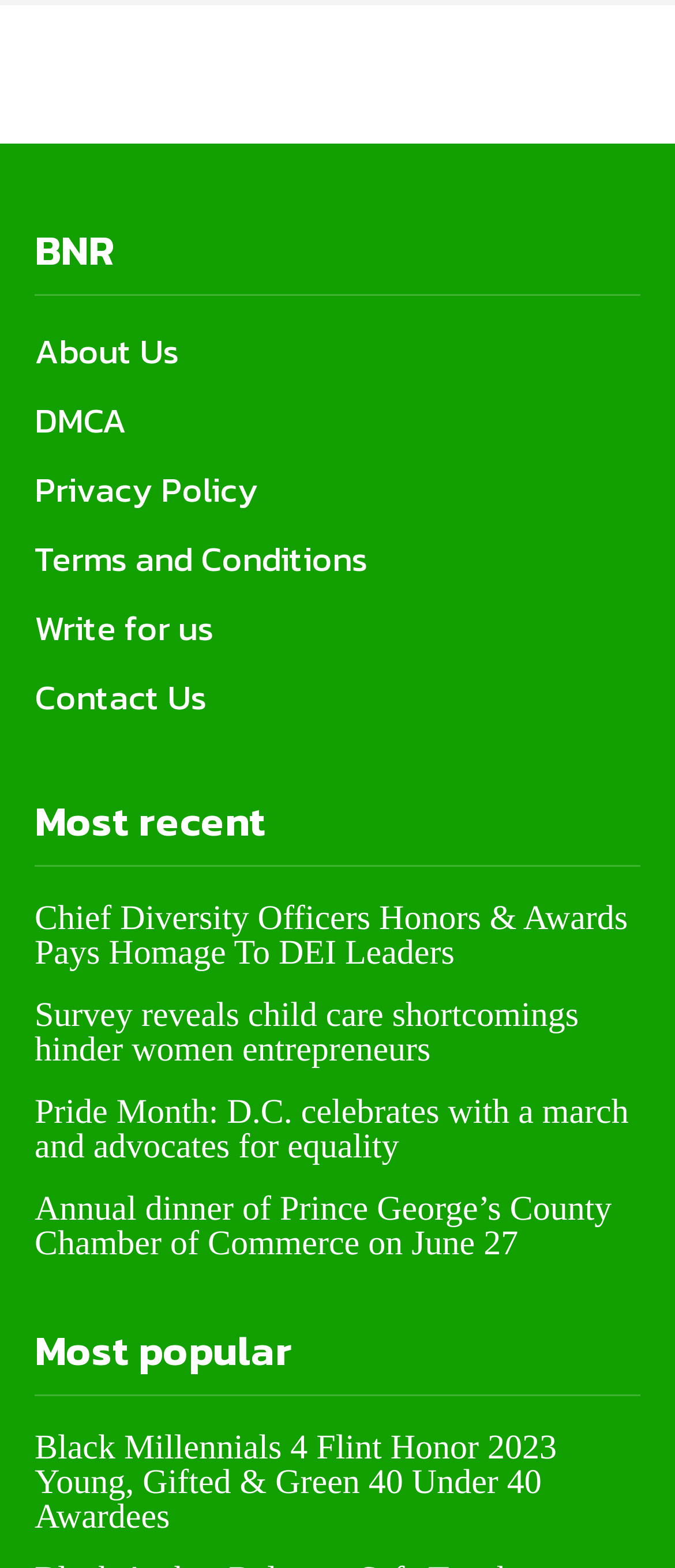Pinpoint the bounding box coordinates of the element that must be clicked to accomplish the following instruction: "Click on About Us". The coordinates should be in the format of four float numbers between 0 and 1, i.e., [left, top, right, bottom].

[0.051, 0.202, 0.949, 0.246]